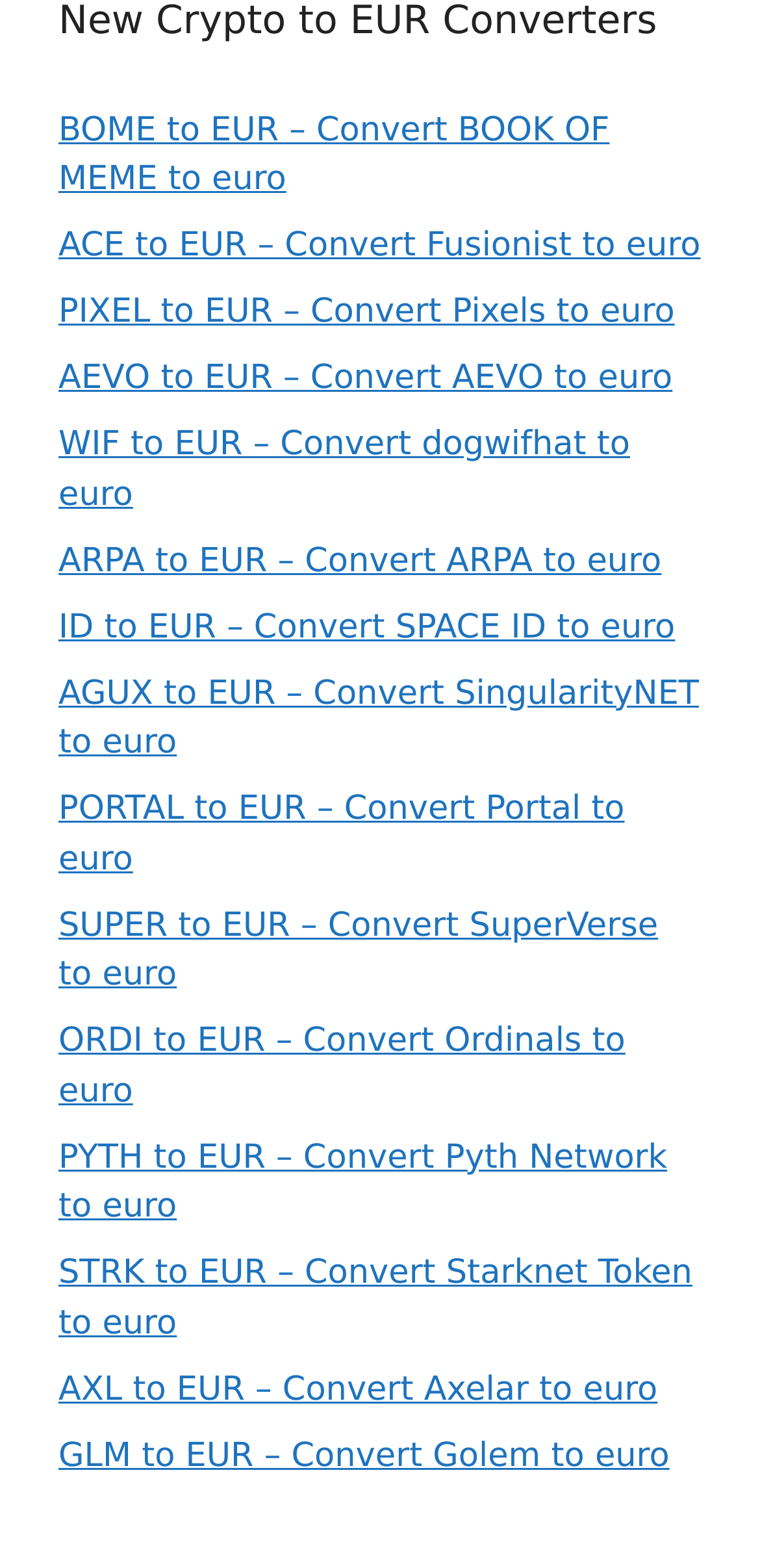What is the first currency conversion option?
Please provide a single word or phrase as your answer based on the image.

BOME to EUR